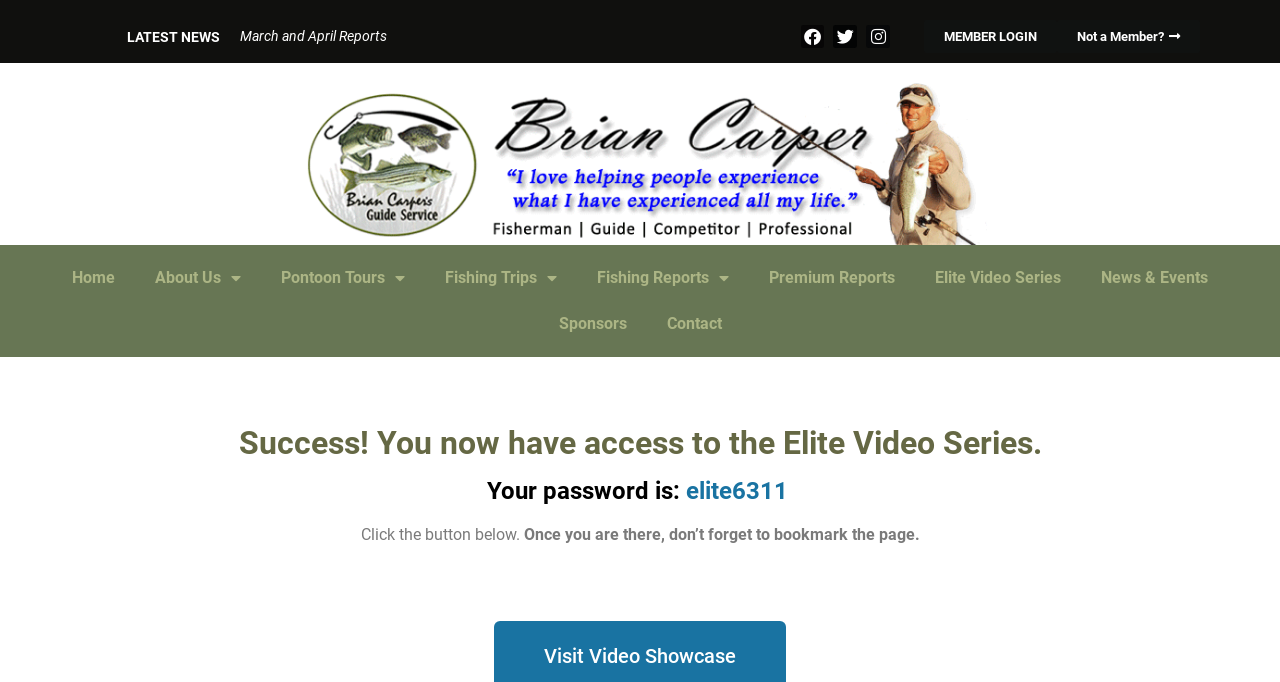Locate the bounding box coordinates of the clickable area to execute the instruction: "Visit Facebook page". Provide the coordinates as four float numbers between 0 and 1, represented as [left, top, right, bottom].

[0.625, 0.036, 0.644, 0.071]